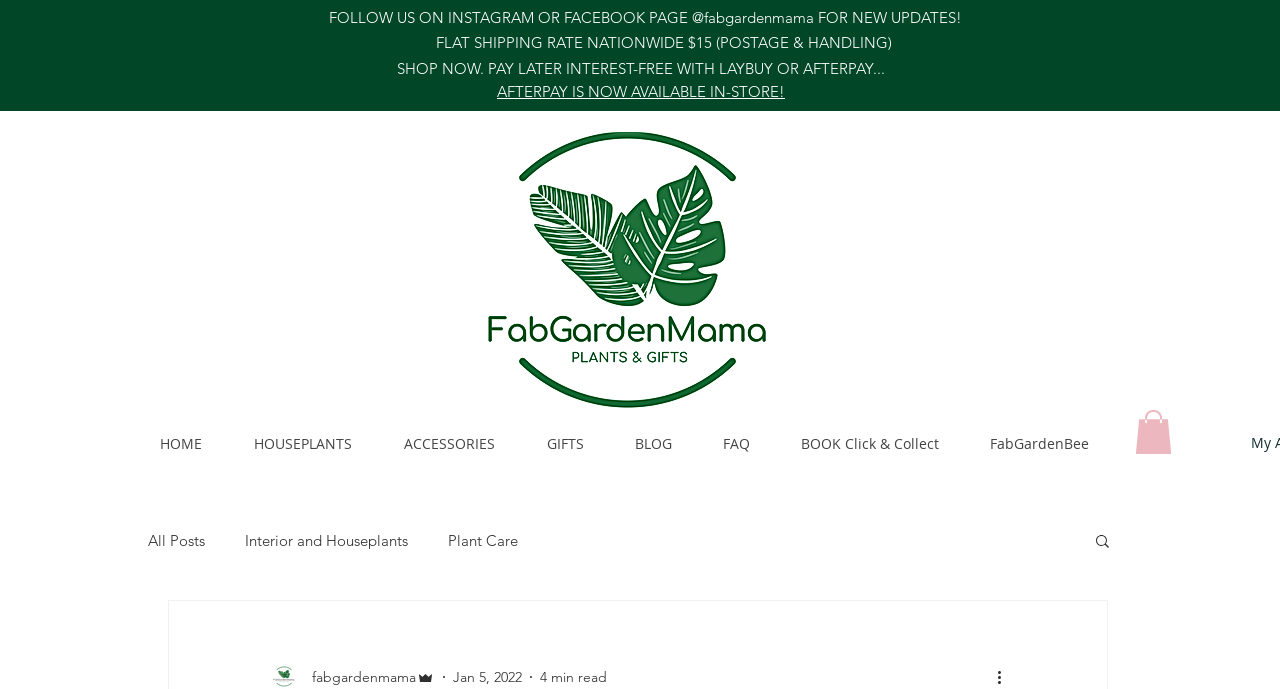Given the description of the UI element: "AFTERPAY IS NOW AVAILABLE IN-STORE!", predict the bounding box coordinates in the form of [left, top, right, bottom], with each value being a float between 0 and 1.

[0.388, 0.118, 0.613, 0.146]